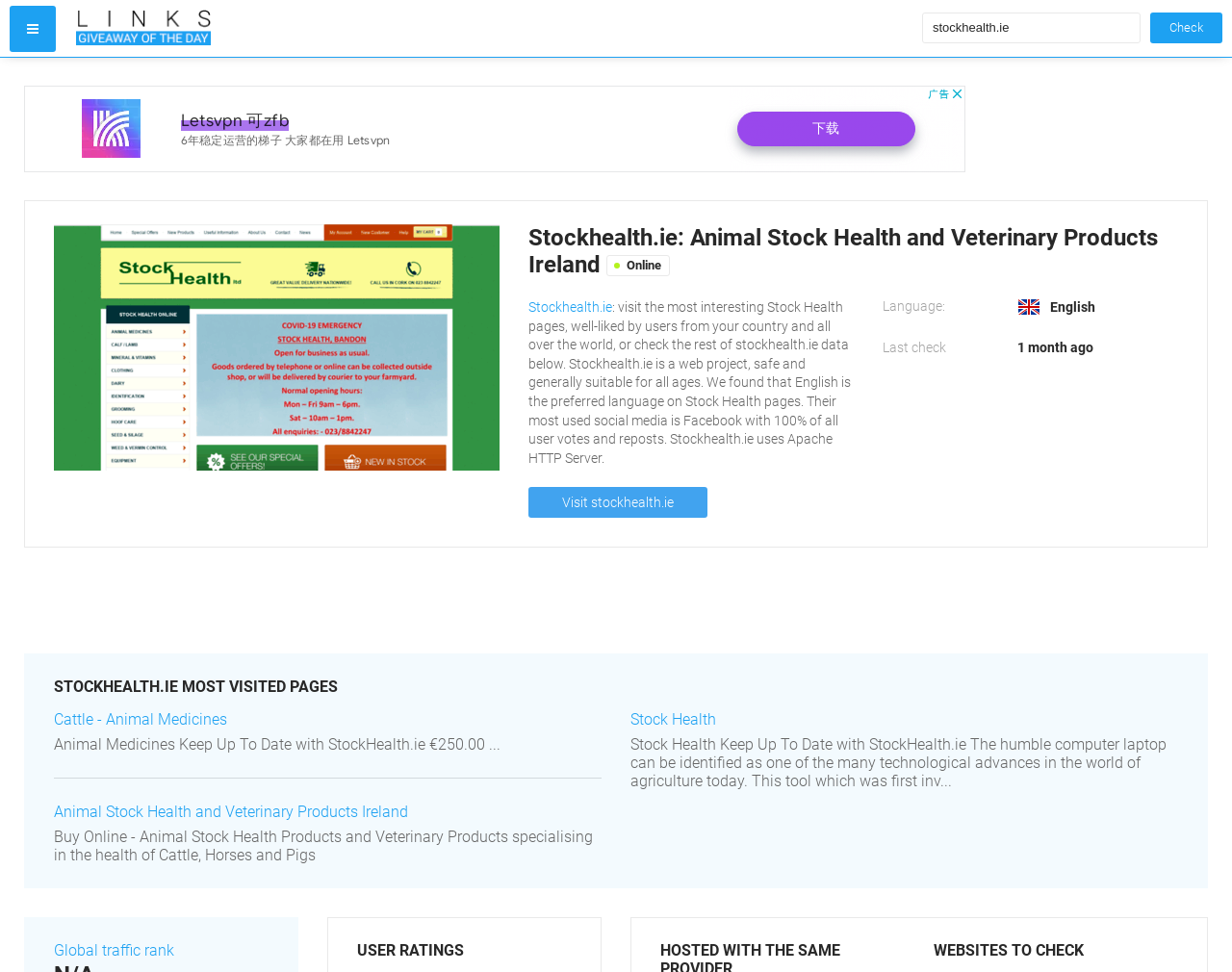Bounding box coordinates should be in the format (top-left x, top-left y, bottom-right x, bottom-right y) and all values should be floating point numbers between 0 and 1. Determine the bounding box coordinate for the UI element described as: Stock Health

[0.512, 0.731, 0.581, 0.749]